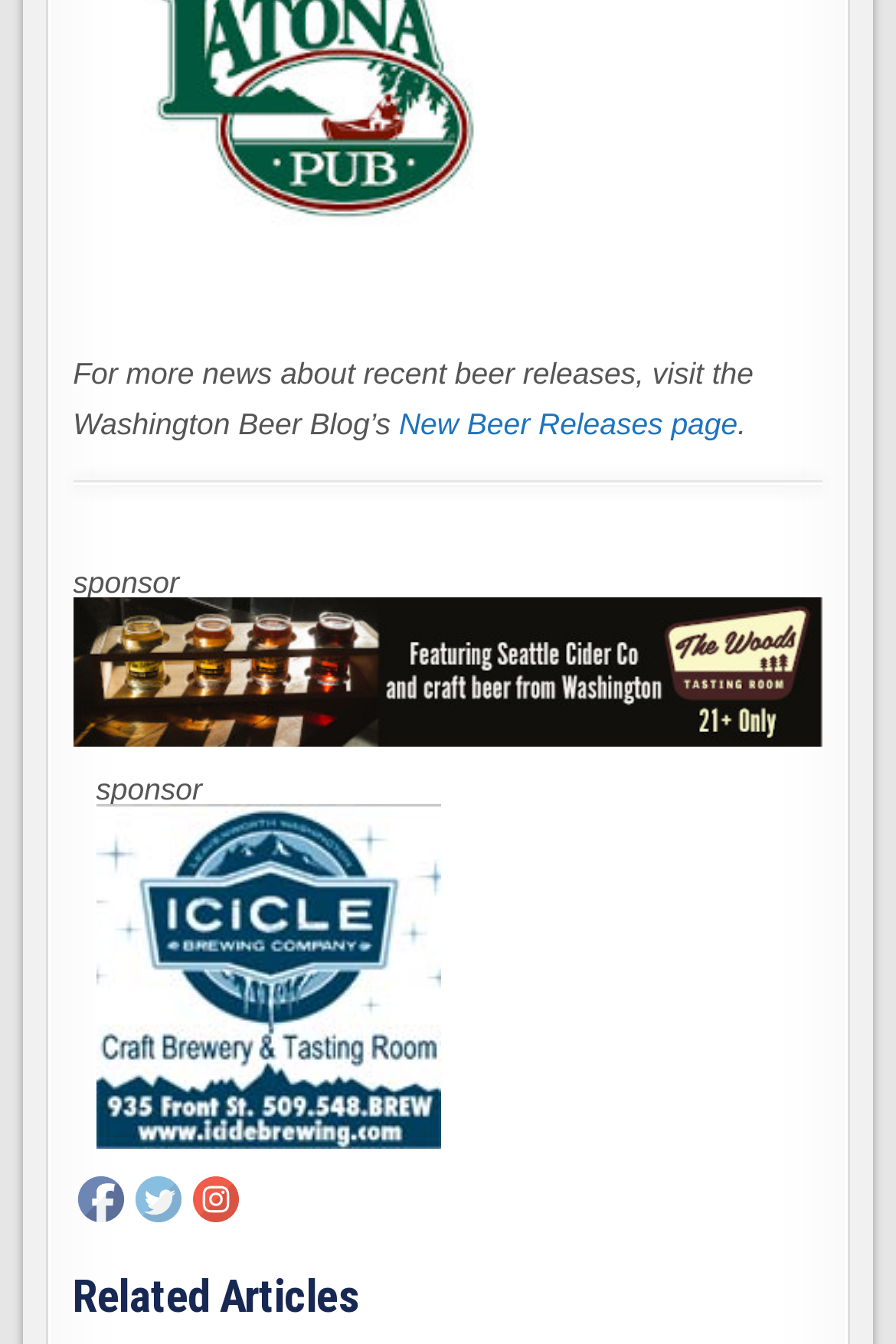What is the name of the blog mentioned on the webpage?
Based on the screenshot, provide a one-word or short-phrase response.

Washington Beer Blog